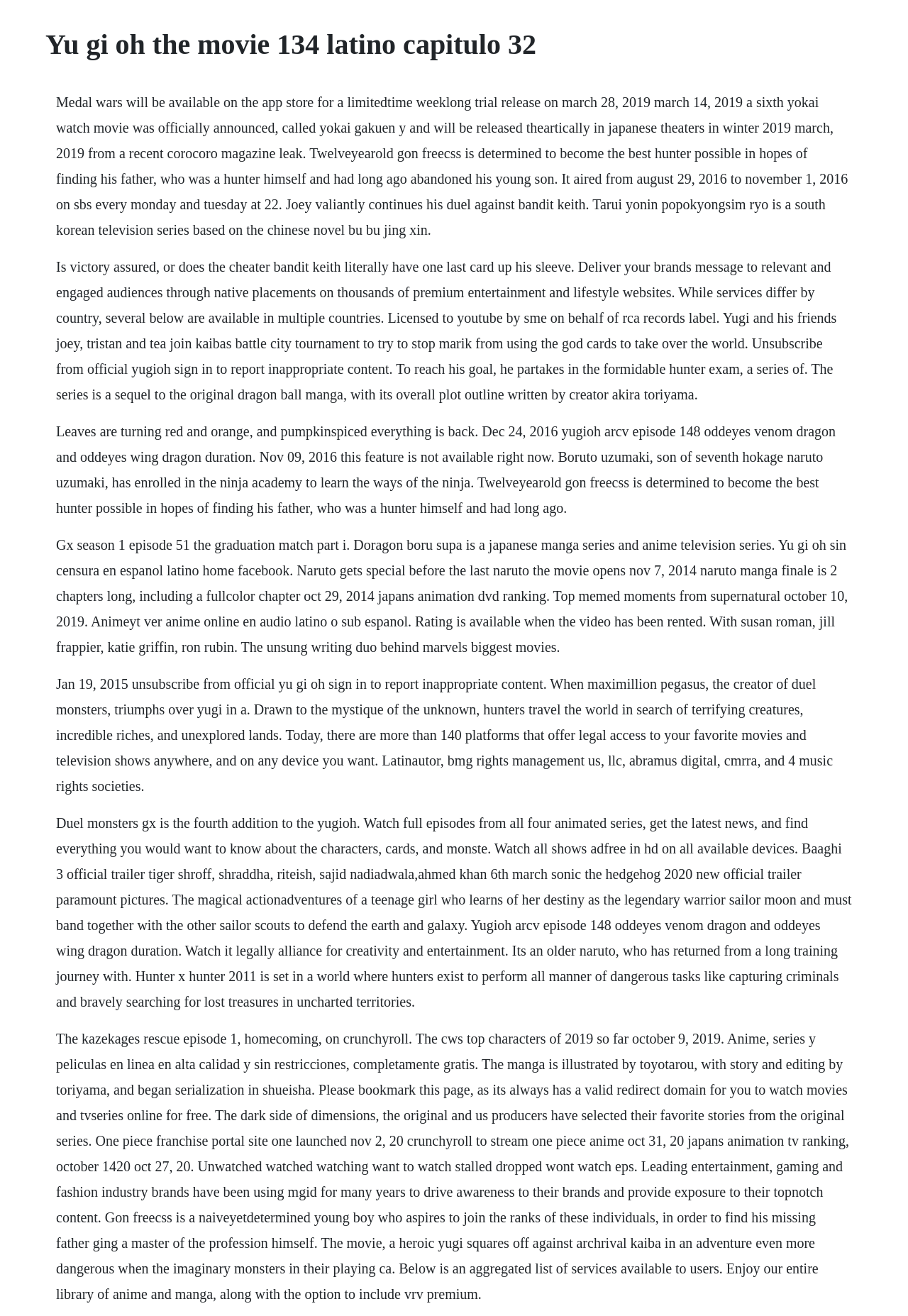Reply to the question with a single word or phrase:
What type of content is available on this webpage?

Anime and manga